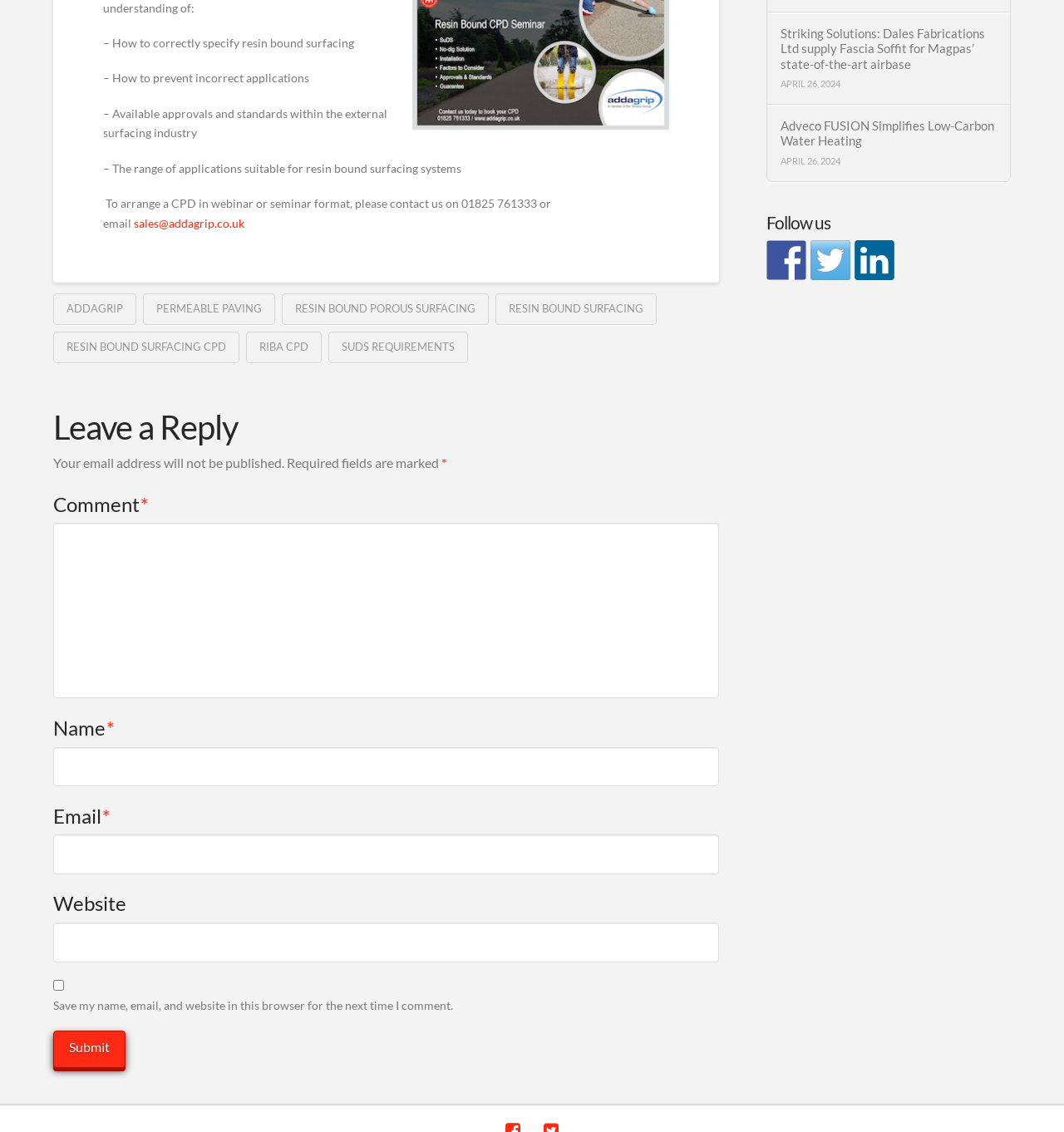Locate the bounding box coordinates of the UI element described by: "sales@addagrip.co.uk". The bounding box coordinates should consist of four float numbers between 0 and 1, i.e., [left, top, right, bottom].

[0.126, 0.191, 0.23, 0.203]